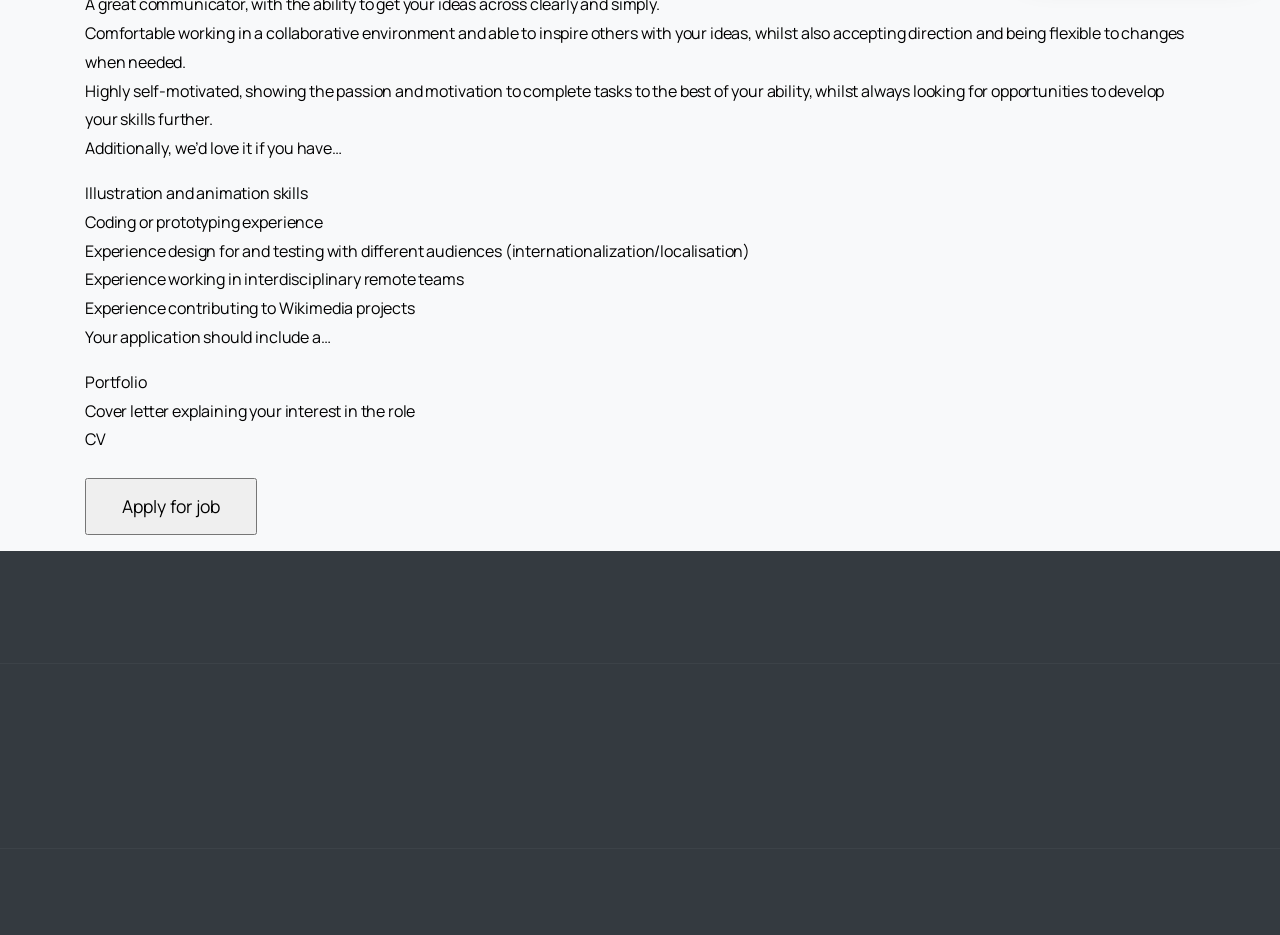Given the content of the image, can you provide a detailed answer to the question?
What is the job application required?

Based on the webpage, the job application requires a portfolio, a cover letter explaining the interest in the role, and a CV. This information is mentioned in the static text elements with IDs 272, 274, and 276 respectively.